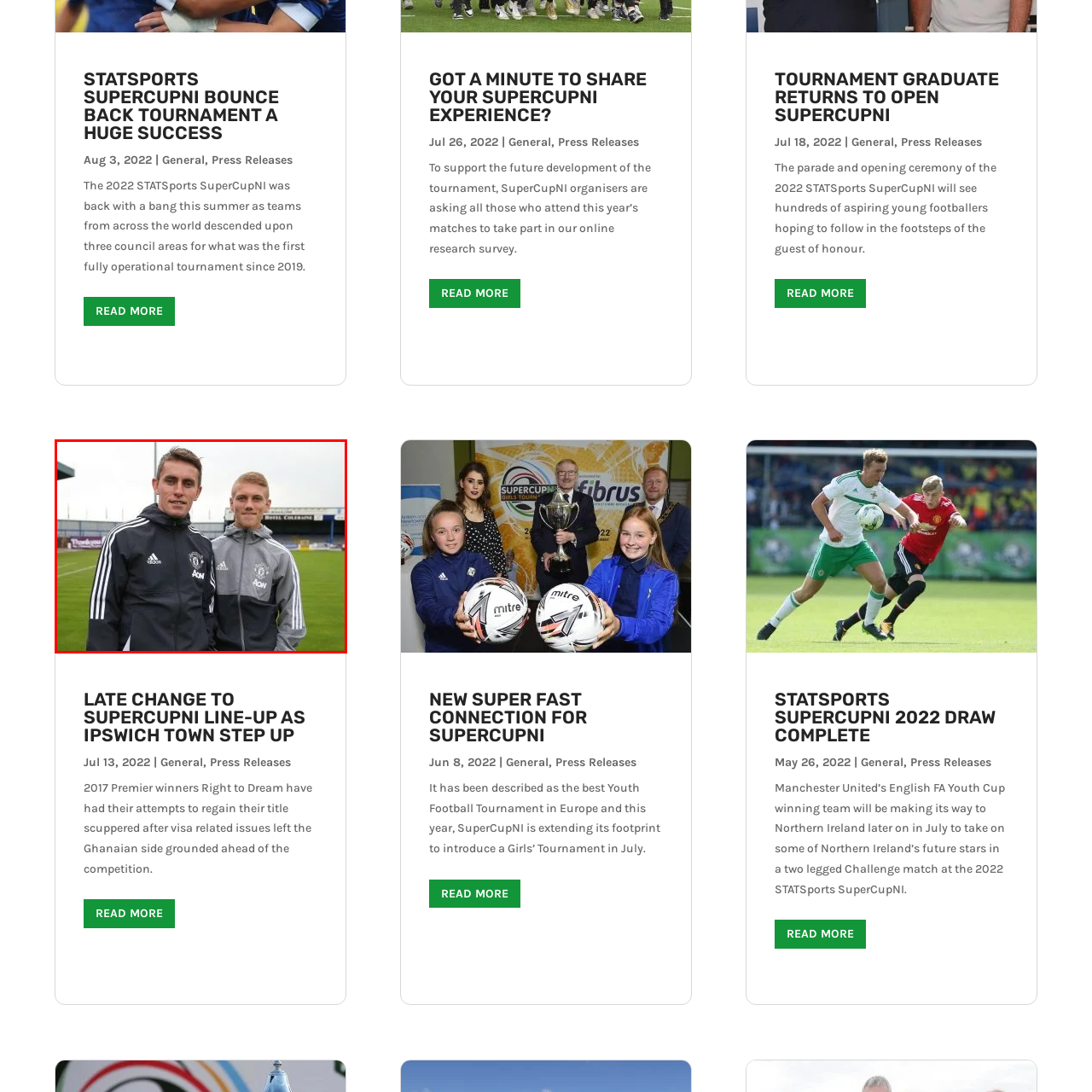Offer a thorough and descriptive summary of the image captured in the red bounding box.

The image captures two young football players, both dressed in Manchester United training gear, on the field of a stadium. The player on the left wears a dark jacket with the iconic club logo and white stripes down the arms, exuding a confident smile. Beside him, the second player, dressed in a lighter grey jacket with similar detailing, presents a relaxed expression. Behind them, the stadium stands are visible, adding to the atmosphere of anticipation and camaraderie common in youth sports tournaments. This image is likely associated with the coverage of the STATSports SuperCupNI, showcasing the youth talent participating in this prestigious event.